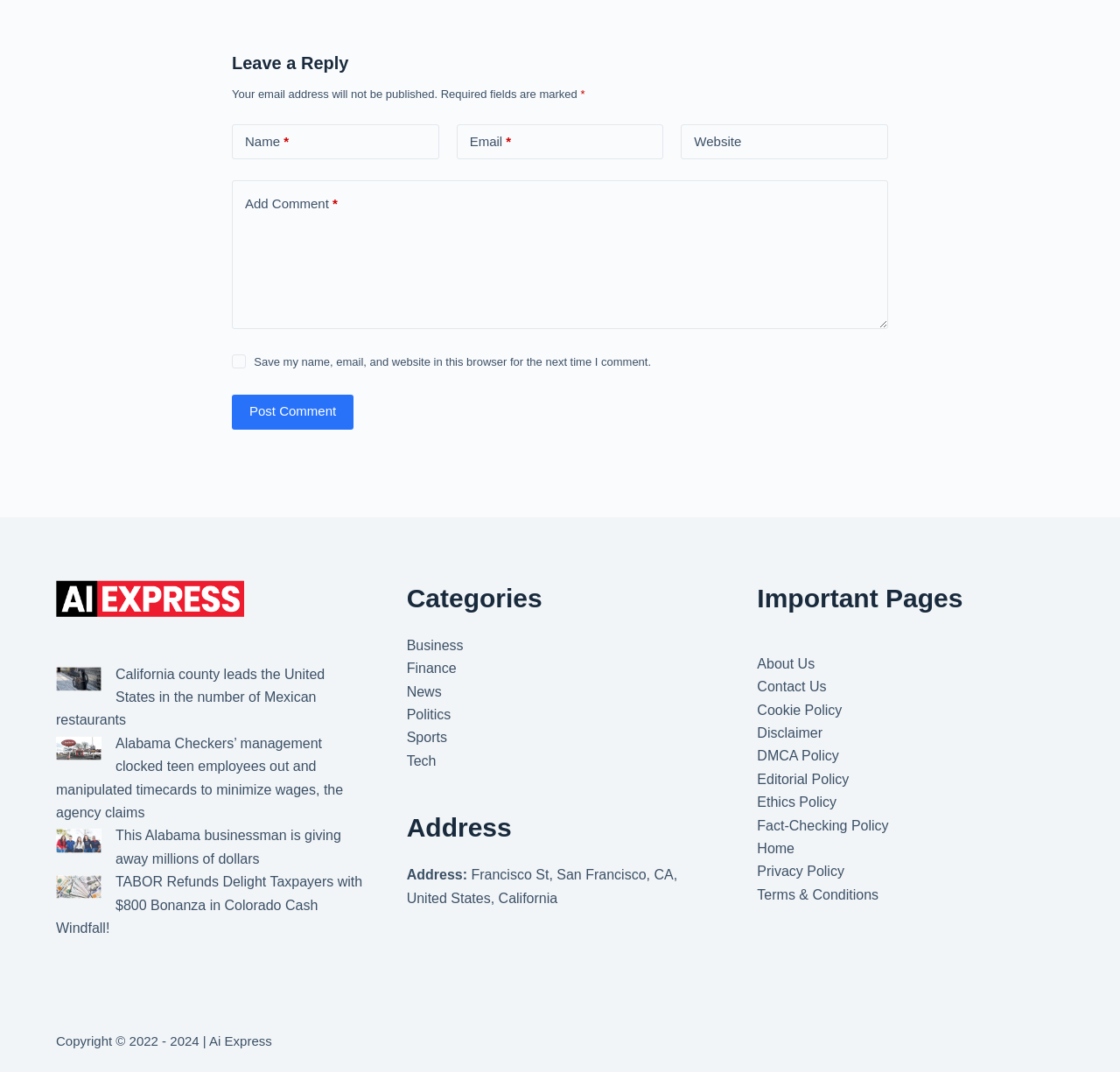What is the topic of the link 'California county leads the United States in the number of Mexican restaurants'?
Based on the image, give a concise answer in the form of a single word or short phrase.

Mexican restaurants